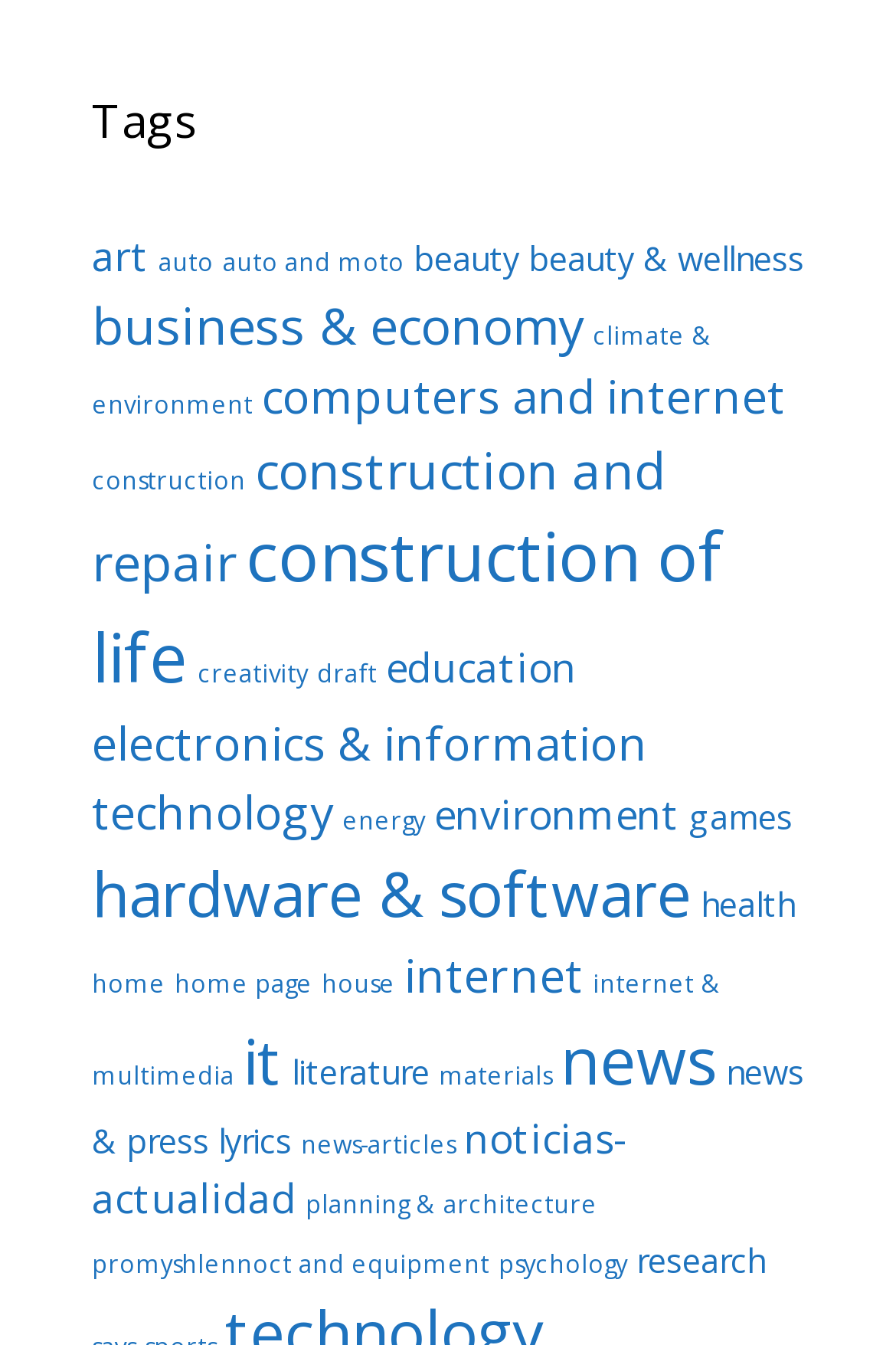Pinpoint the bounding box coordinates of the element you need to click to execute the following instruction: "View 'business & economy' items". The bounding box should be represented by four float numbers between 0 and 1, in the format [left, top, right, bottom].

[0.103, 0.215, 0.651, 0.266]